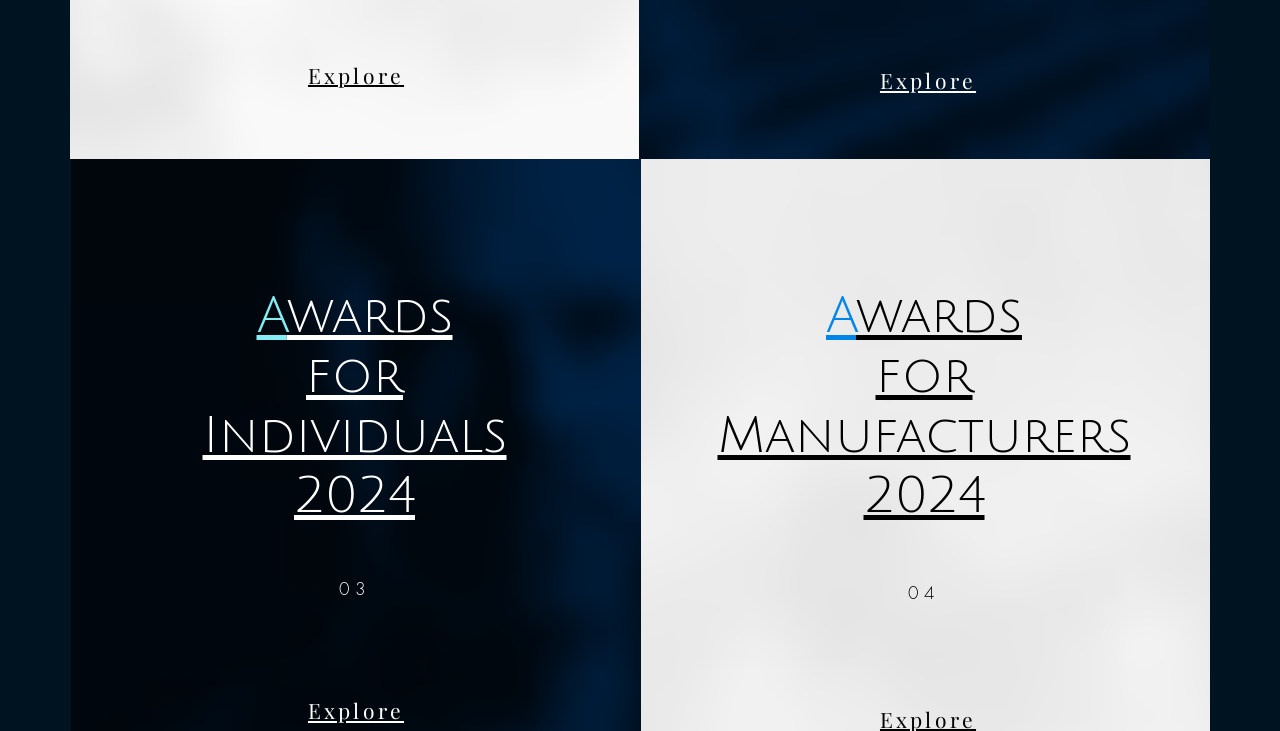How many award categories are listed?
Answer the question with a detailed explanation, including all necessary information.

I examined the webpage and found two award categories: 'Awards for Individuals 2024' and 'Awards for Manufacturers 2024', which are listed as separate headings with corresponding links.